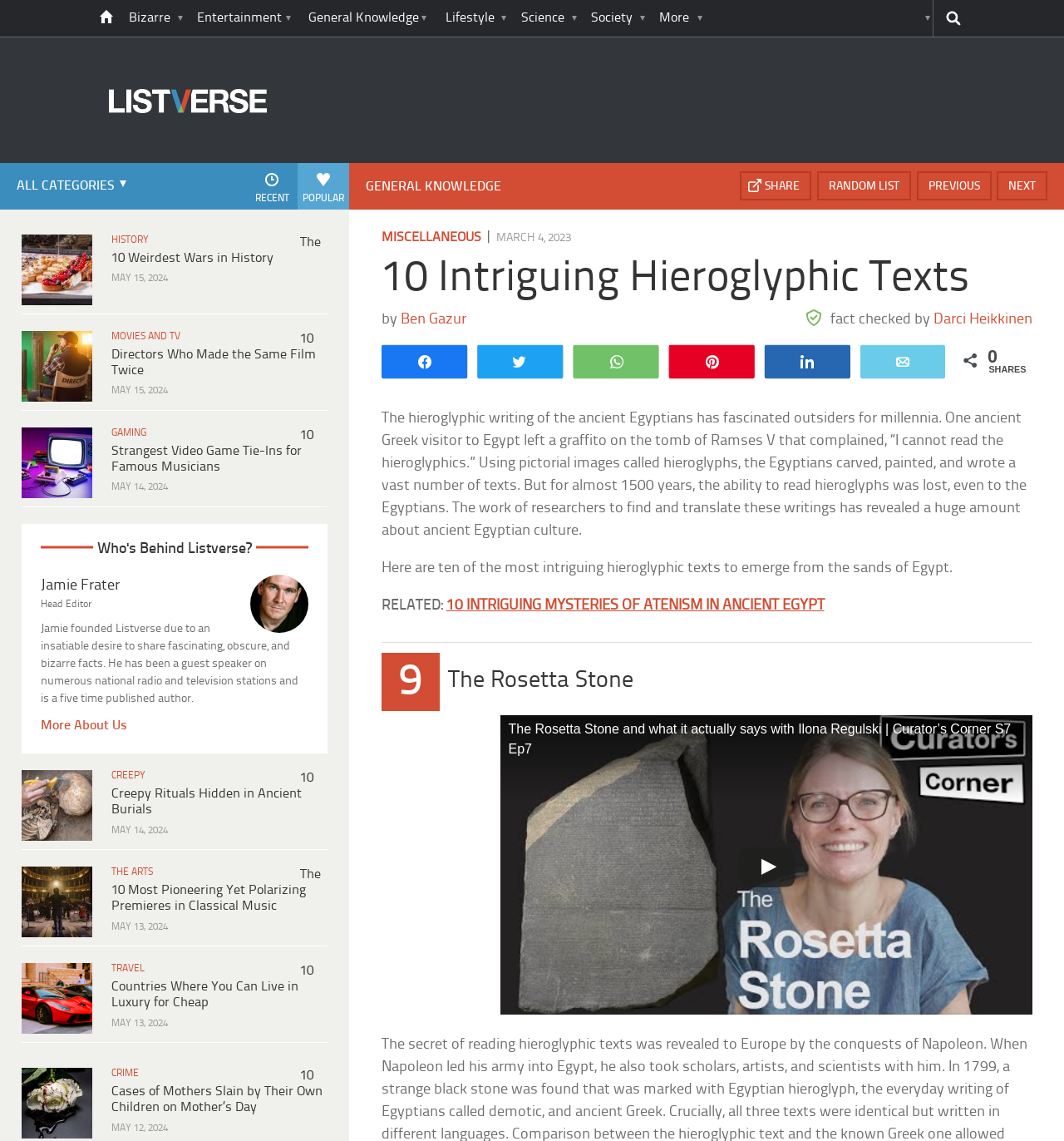Who is the Head Editor of Listverse?
Using the image, answer in one word or phrase.

Jamie Frater